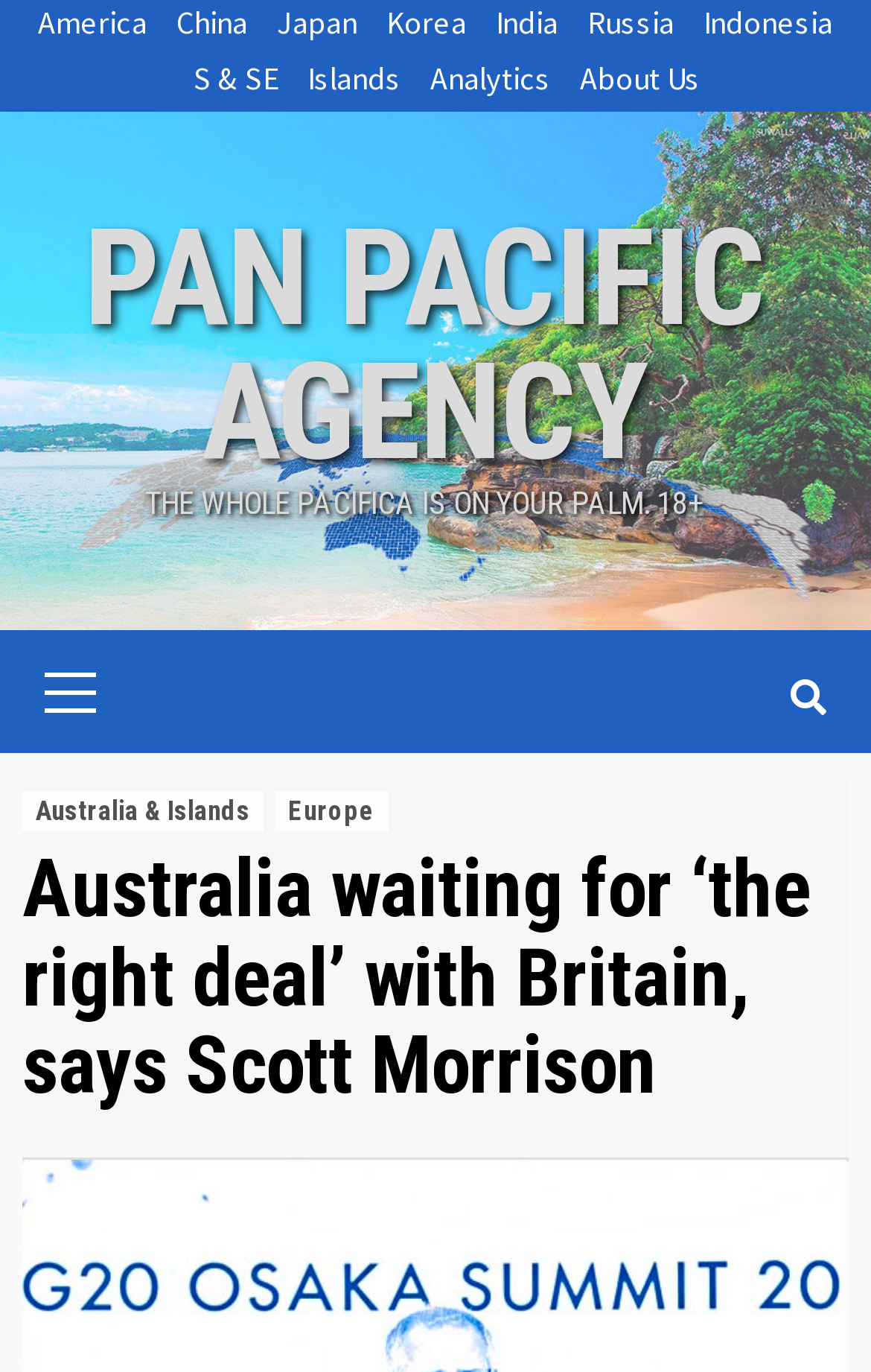Please provide a comprehensive answer to the question based on the screenshot: What is the slogan of the Pan Pacific Agency?

I found the slogan of the Pan Pacific Agency on the webpage, which is 'THE WHOLE PACIFICA IS ON YOUR PALM. 18+', located below the agency's logo.